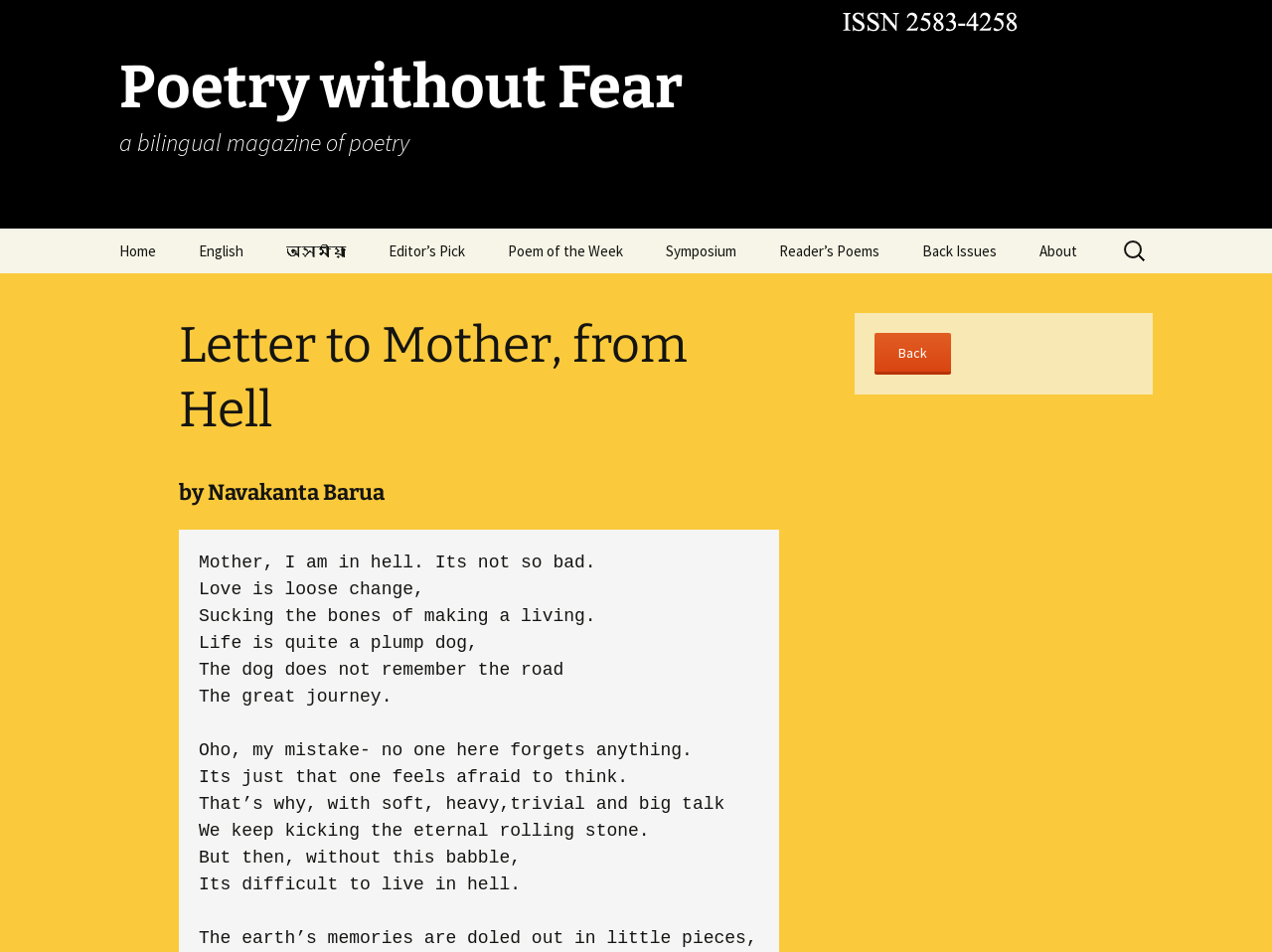How many poetry categories are there?
Please use the visual content to give a single word or phrase answer.

3